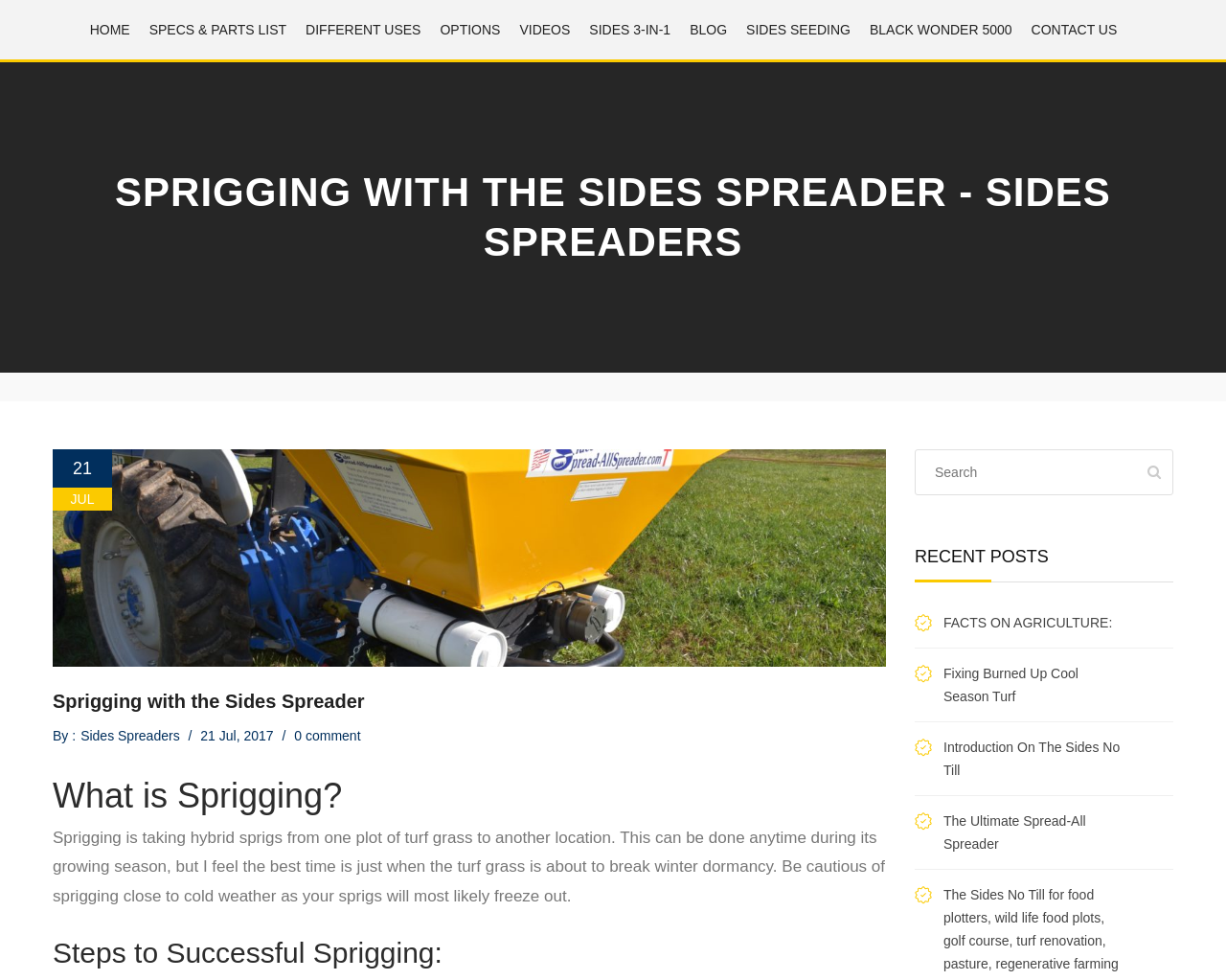Determine the bounding box coordinates of the clickable region to carry out the instruction: "view recent posts".

[0.746, 0.554, 0.957, 0.594]